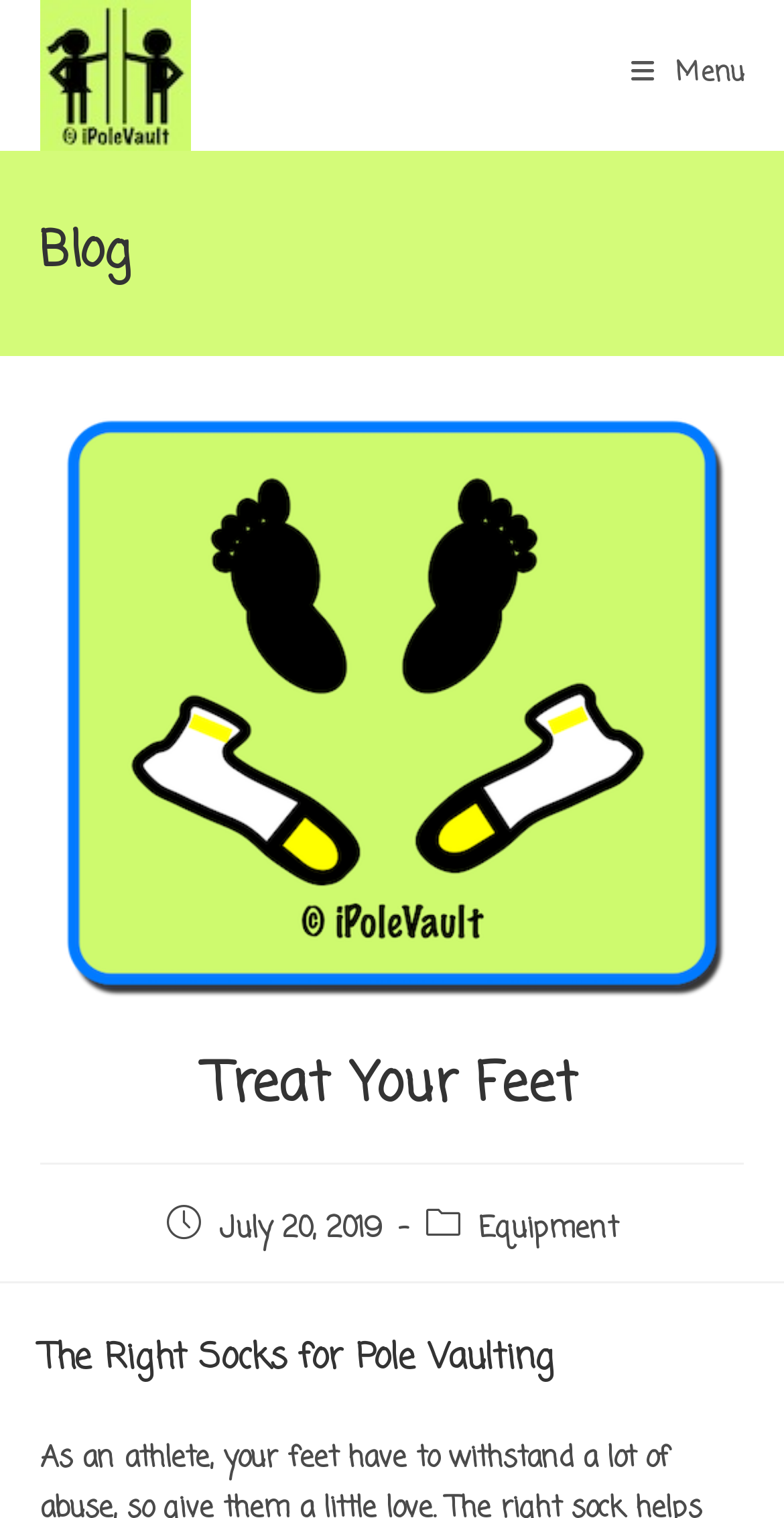Given the following UI element description: "Menu Close", find the bounding box coordinates in the webpage screenshot.

[0.805, 0.0, 0.95, 0.098]